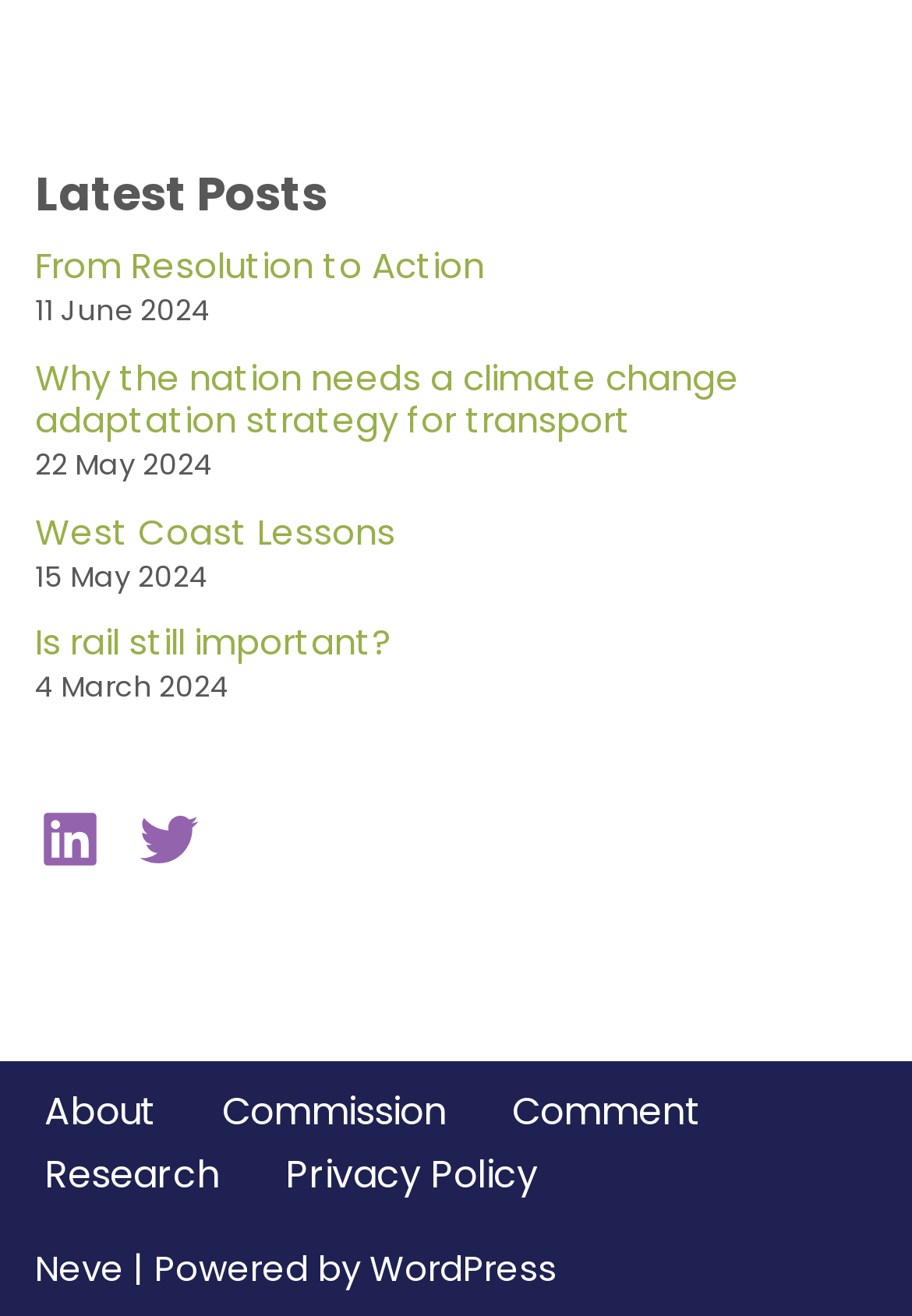Please mark the clickable region by giving the bounding box coordinates needed to complete this instruction: "Check the LinkedIn page".

[0.038, 0.611, 0.115, 0.664]